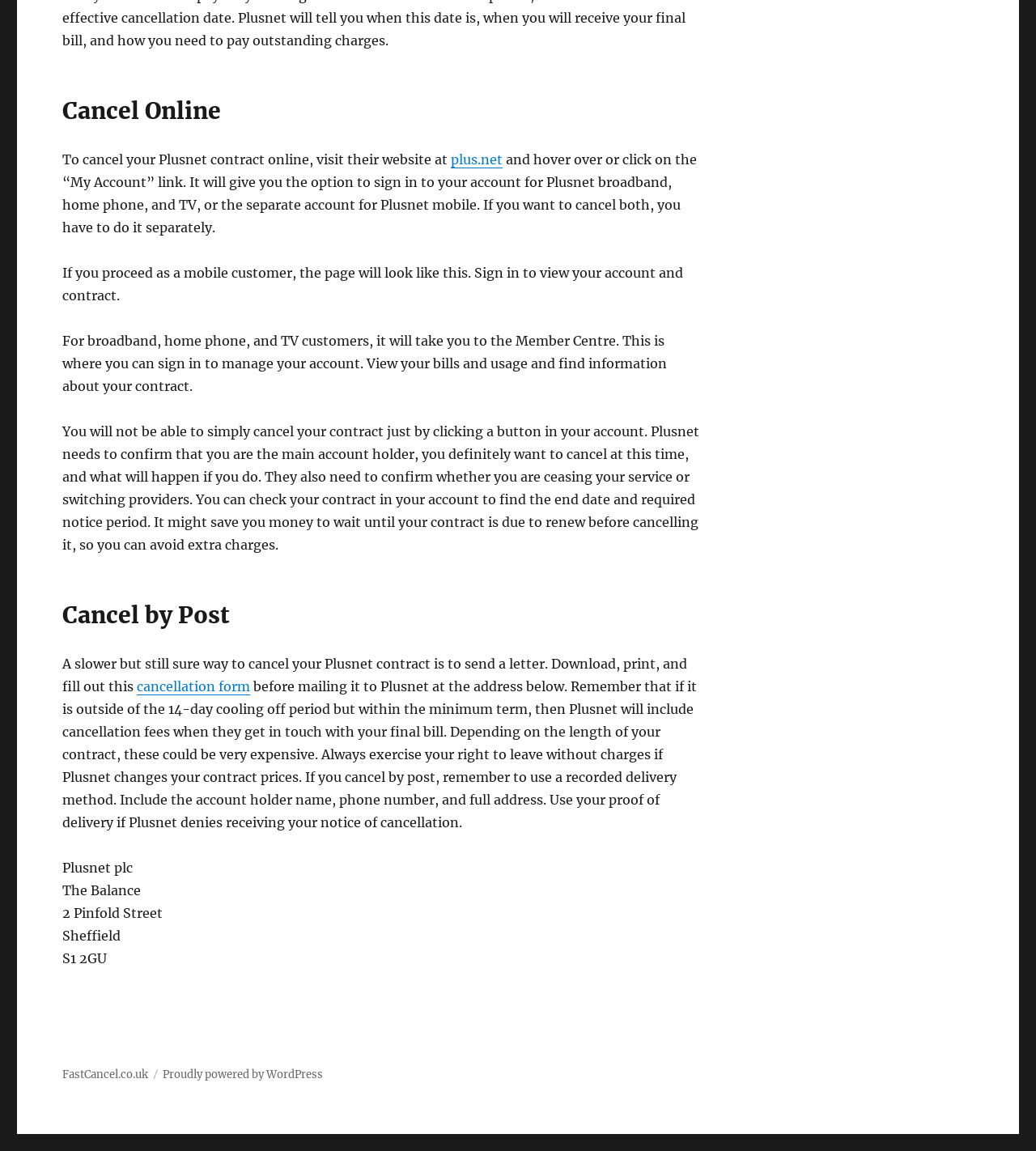What is the first step to cancel Plusnet contract online?
Please provide a detailed and thorough answer to the question.

According to the webpage, to cancel Plusnet contract online, the first step is to visit their website at plus.net and hover over or click on the 'My Account' link.